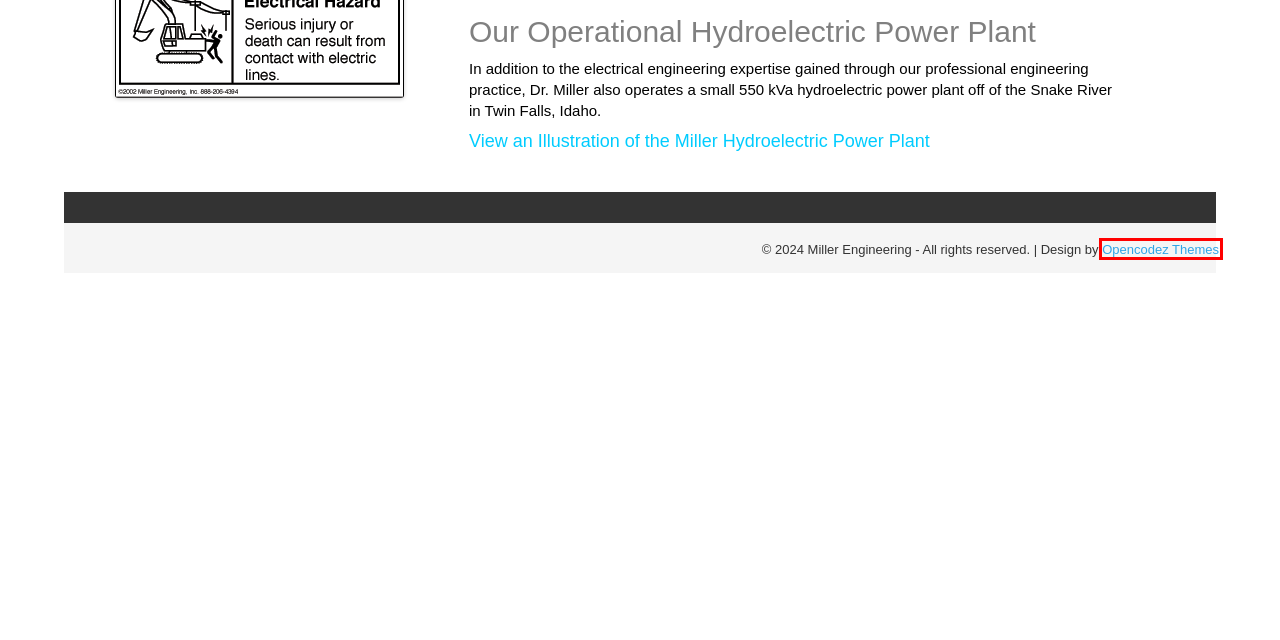You have a screenshot of a webpage, and a red bounding box highlights an element. Select the webpage description that best fits the new page after clicking the element within the bounding box. Options are:
A. Warnings Design – JM Miller Engineering, Inc
B. Insurance Subrogation – JM Miller Engineering, Inc
C. Miller Hydroelectric Power Plant – JM Miller Engineering, Inc
D. About Us – JM Miller Engineering, Inc
E. The Miller Family Solar Farm Project – JM Miller Engineering, Inc
F. JM Miller Engineering, Inc
G. Service, Maintenance, & Rental Equipment Liability – JM Miller Engineering, Inc
H. opencodez | develope | share | reuse

H